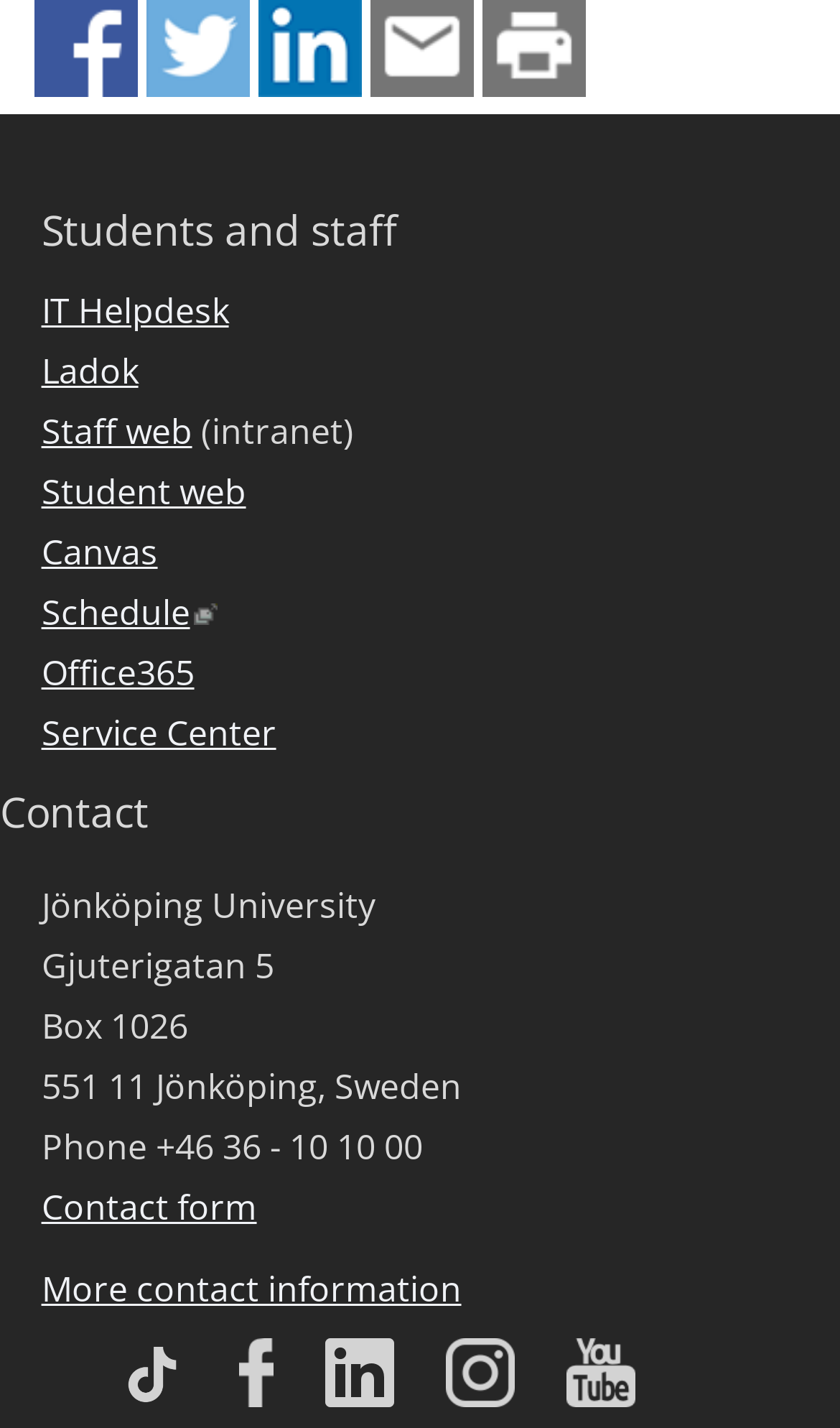Respond to the question below with a single word or phrase:
What is the main category of links in the footer?

University resources